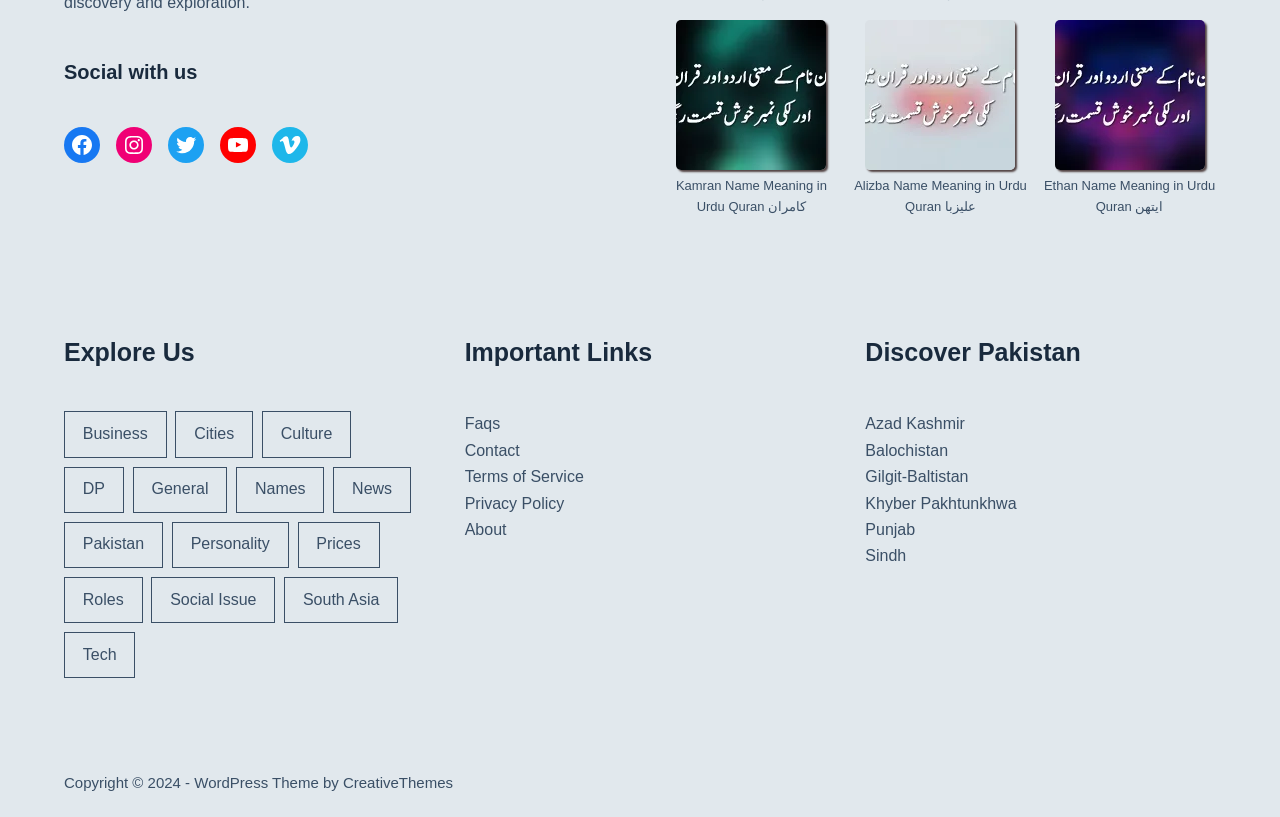Please give a short response to the question using one word or a phrase:
What is the social media platform with the link 'Facebook'?

Facebook